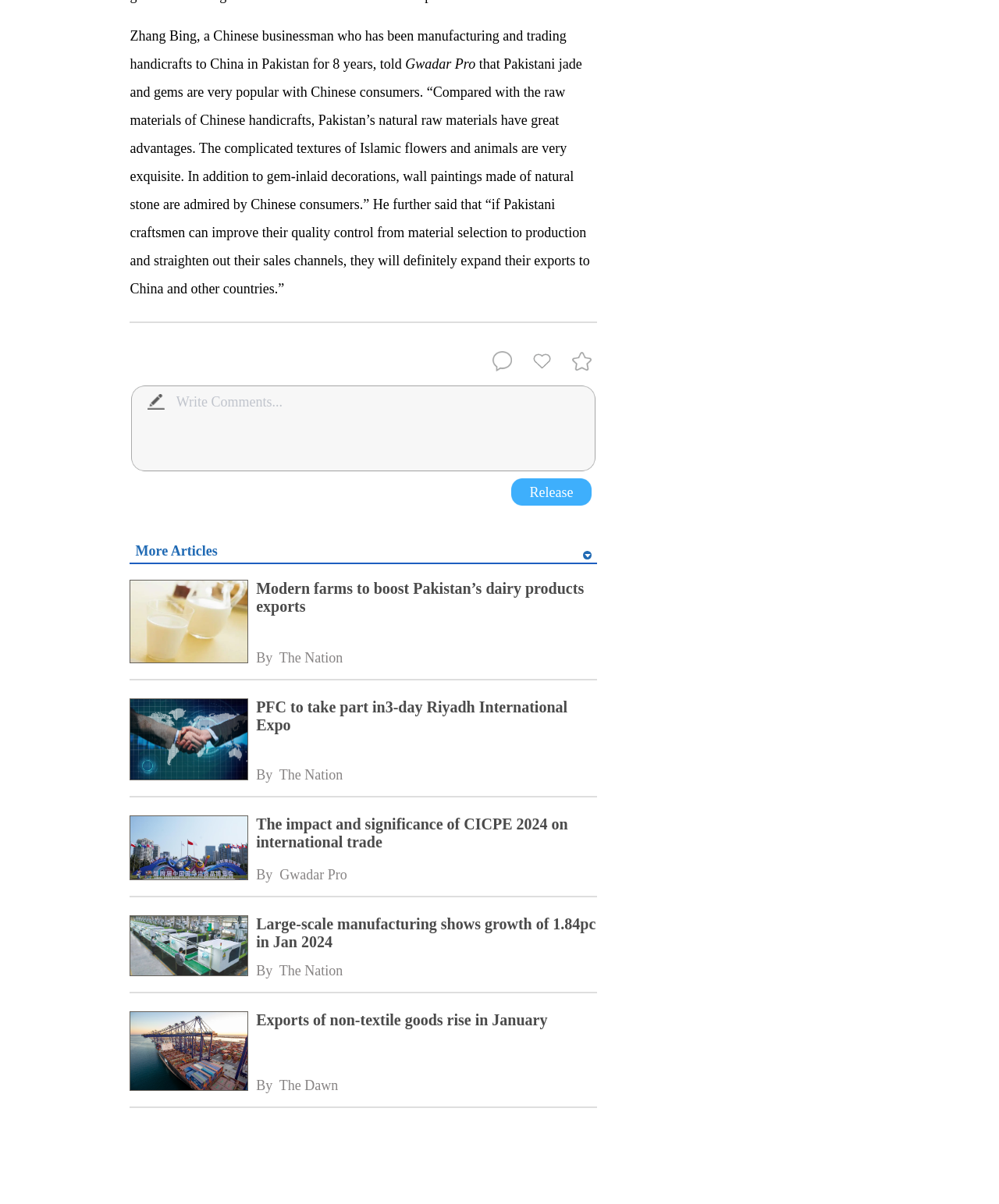What is the purpose of the 'Release' button?
From the image, respond with a single word or phrase.

To post a comment